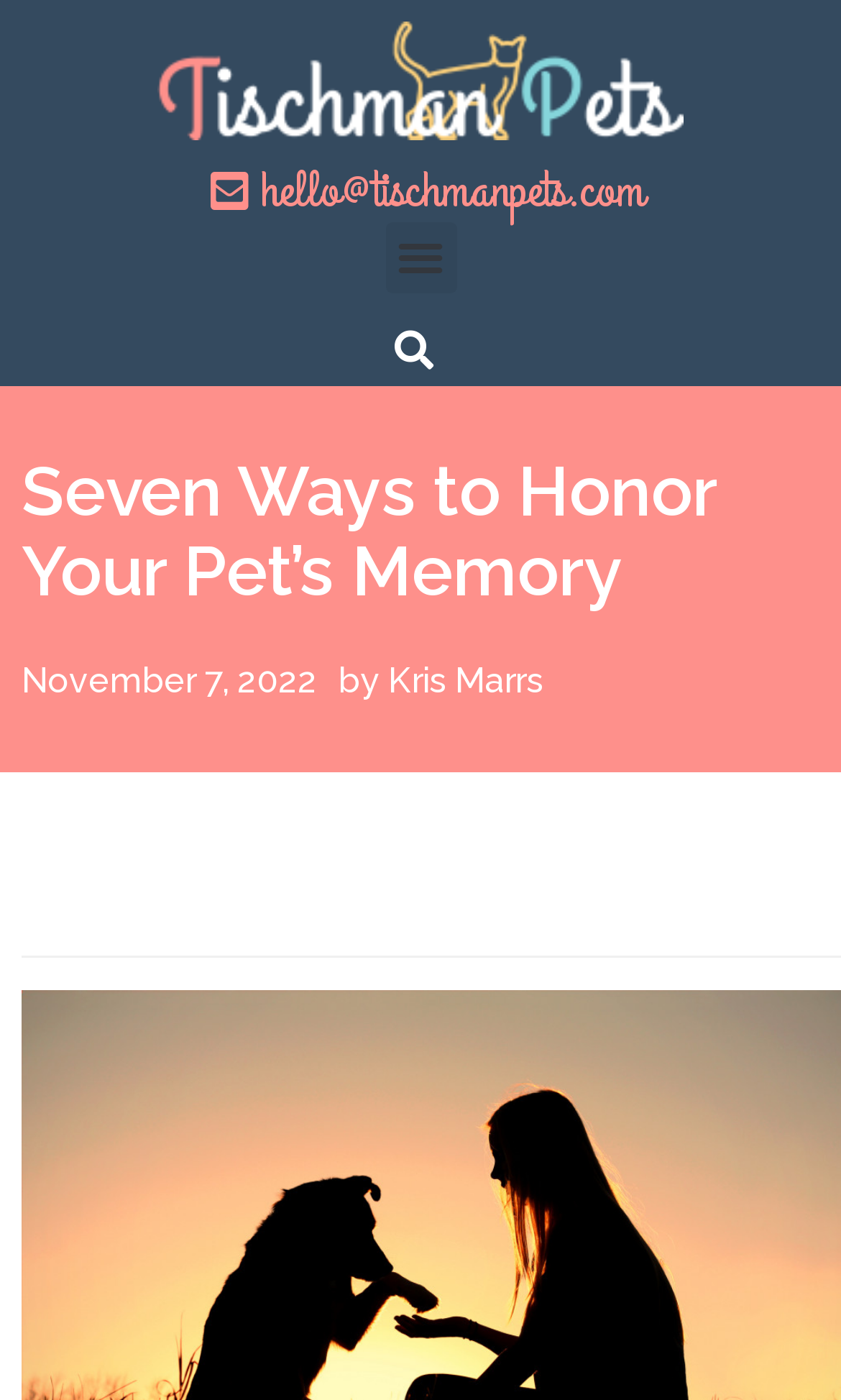What is the main topic of the article?
Refer to the image and answer the question using a single word or phrase.

Honoring pet's memory